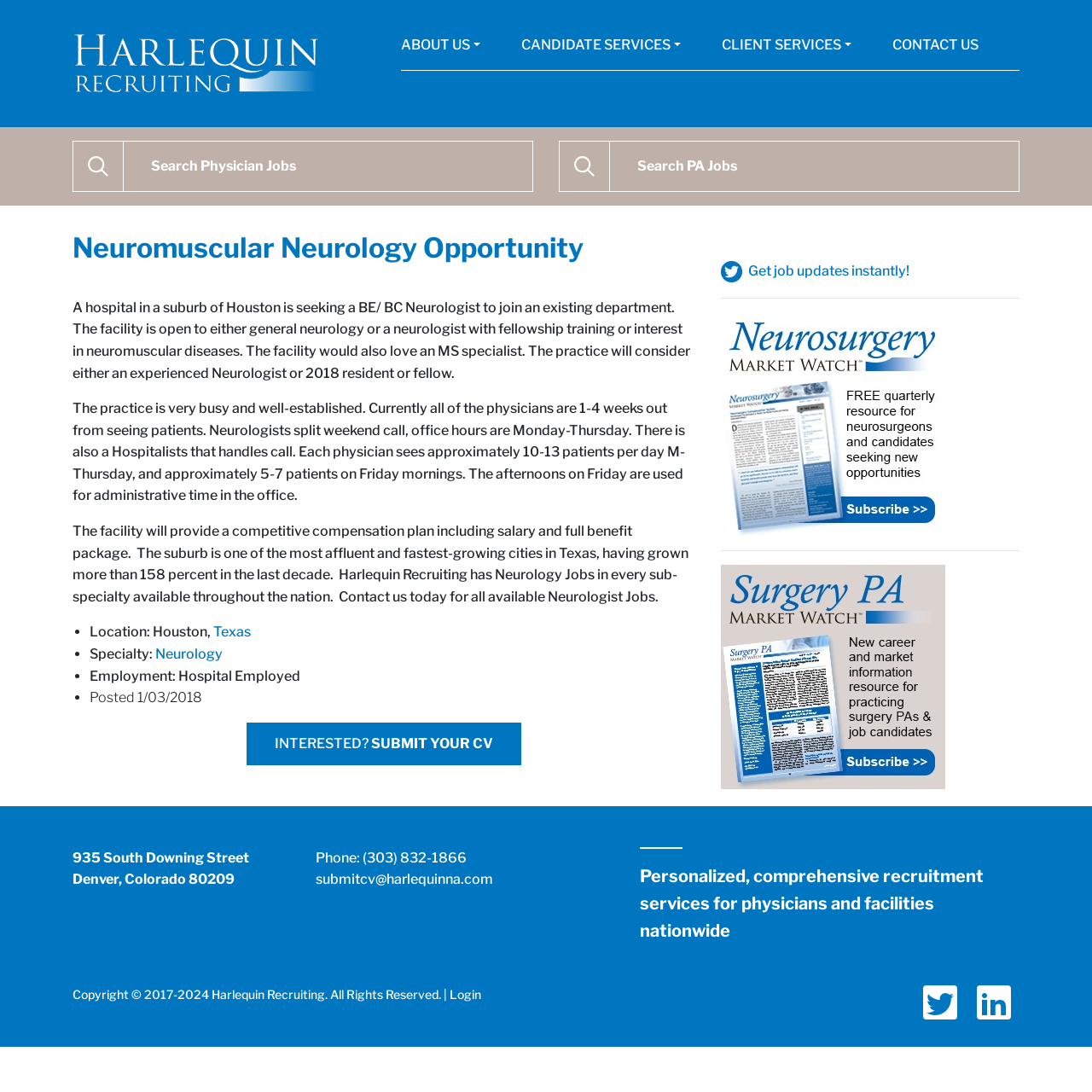Identify the bounding box coordinates of the element that should be clicked to fulfill this task: "Search Physician Jobs". The coordinates should be provided as four float numbers between 0 and 1, i.e., [left, top, right, bottom].

[0.066, 0.129, 0.488, 0.175]